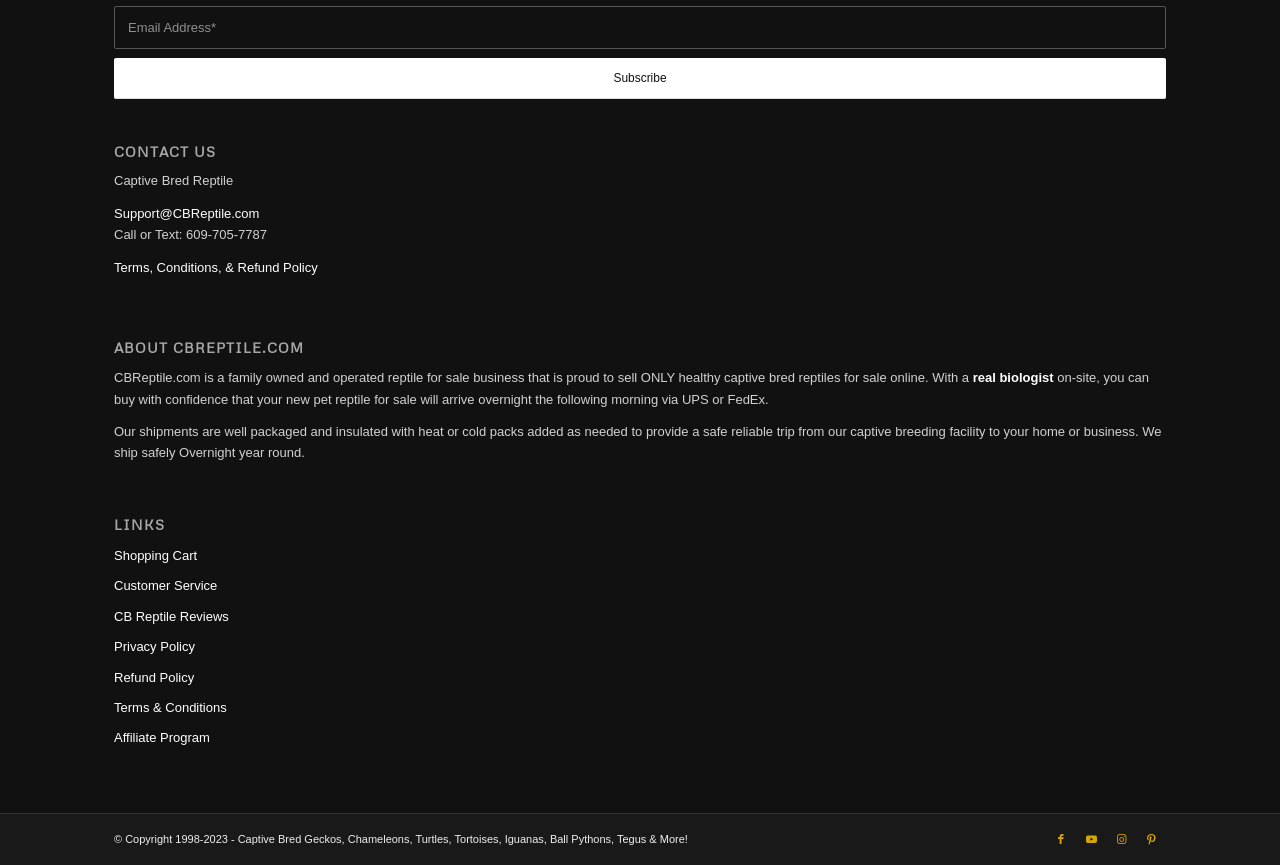What type of business is CBReptile.com?
Look at the screenshot and respond with one word or a short phrase.

Reptile for sale business